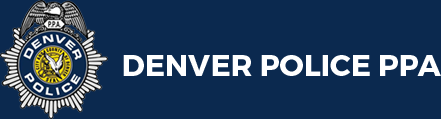Provide a comprehensive description of the image.

The image features the emblem of the Denver Police Protective Association (PPA), prominently showcasing the organization's commitment to law enforcement. At the center, the emblem incorporates a traditional police badge design, adorned with a circular golden icon highlighting the words "DENVER POLICE." The badge is flanked by stylized wings, symbolizing protection and support, and sits against a dark blue background, reinforcing the themes of authority and professionalism. Below the badge, the words "DENVER POLICE PPA" are displayed in bold, clear lettering, emphasizing the association's identity and its role in representing the interests of police officers in Denver. This image serves as a strong graphical representation of the association's mission to provide advocacy and support to its members.